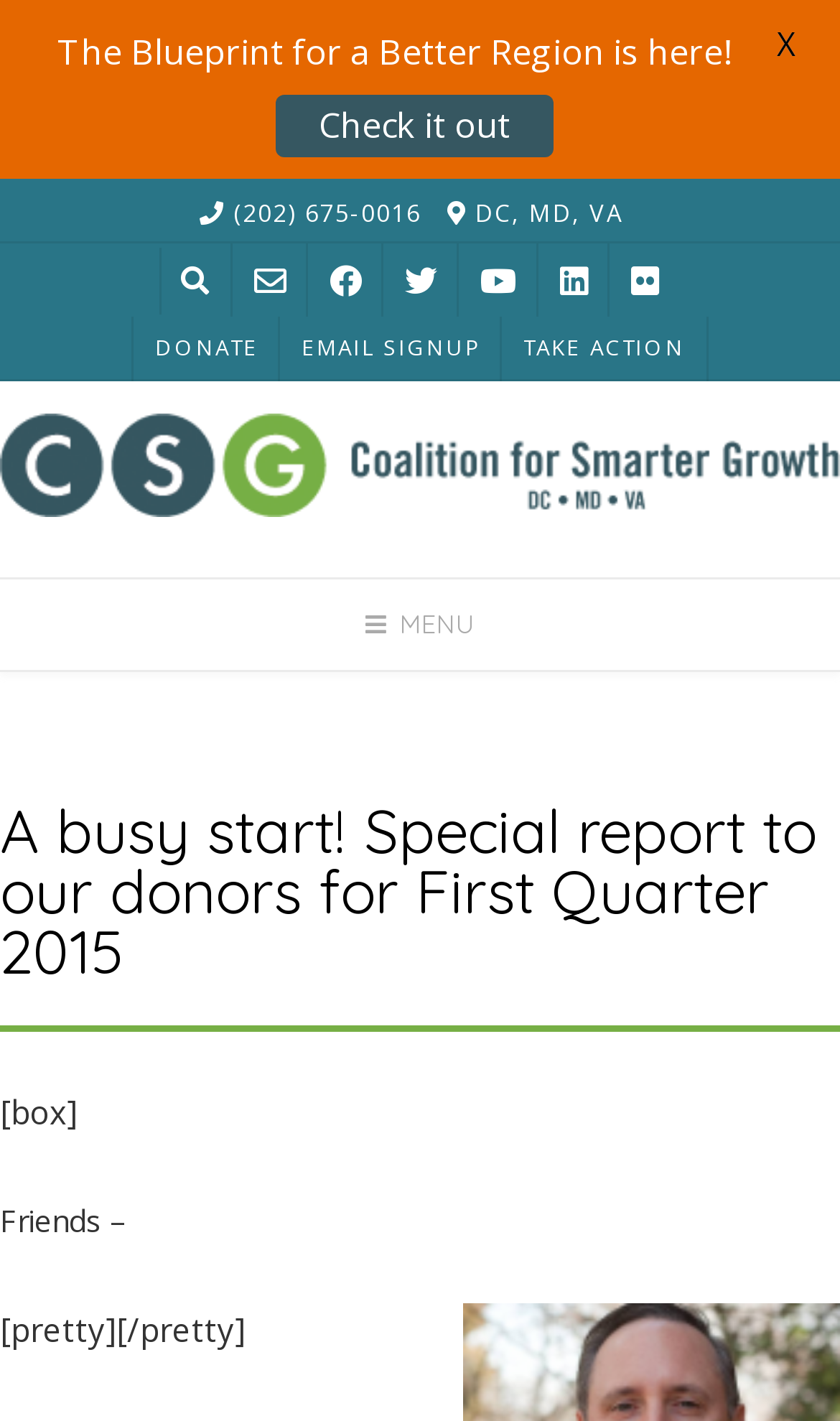What is the name of the report mentioned on the webpage? From the image, respond with a single word or brief phrase.

A busy start! Special report to our donors for First Quarter 2015